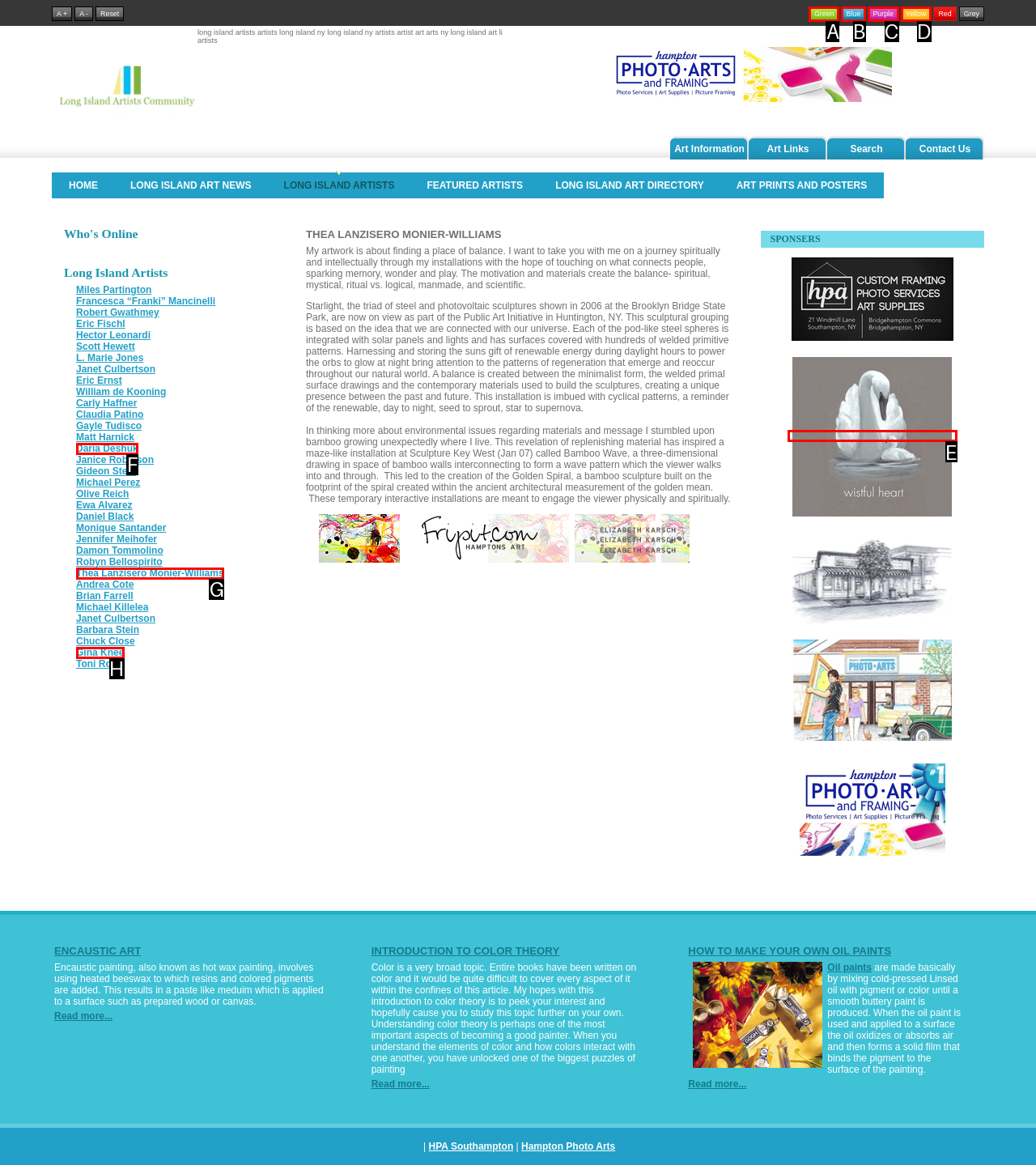Identify the HTML element that best matches the description: Blue. Provide your answer by selecting the corresponding letter from the given options.

B